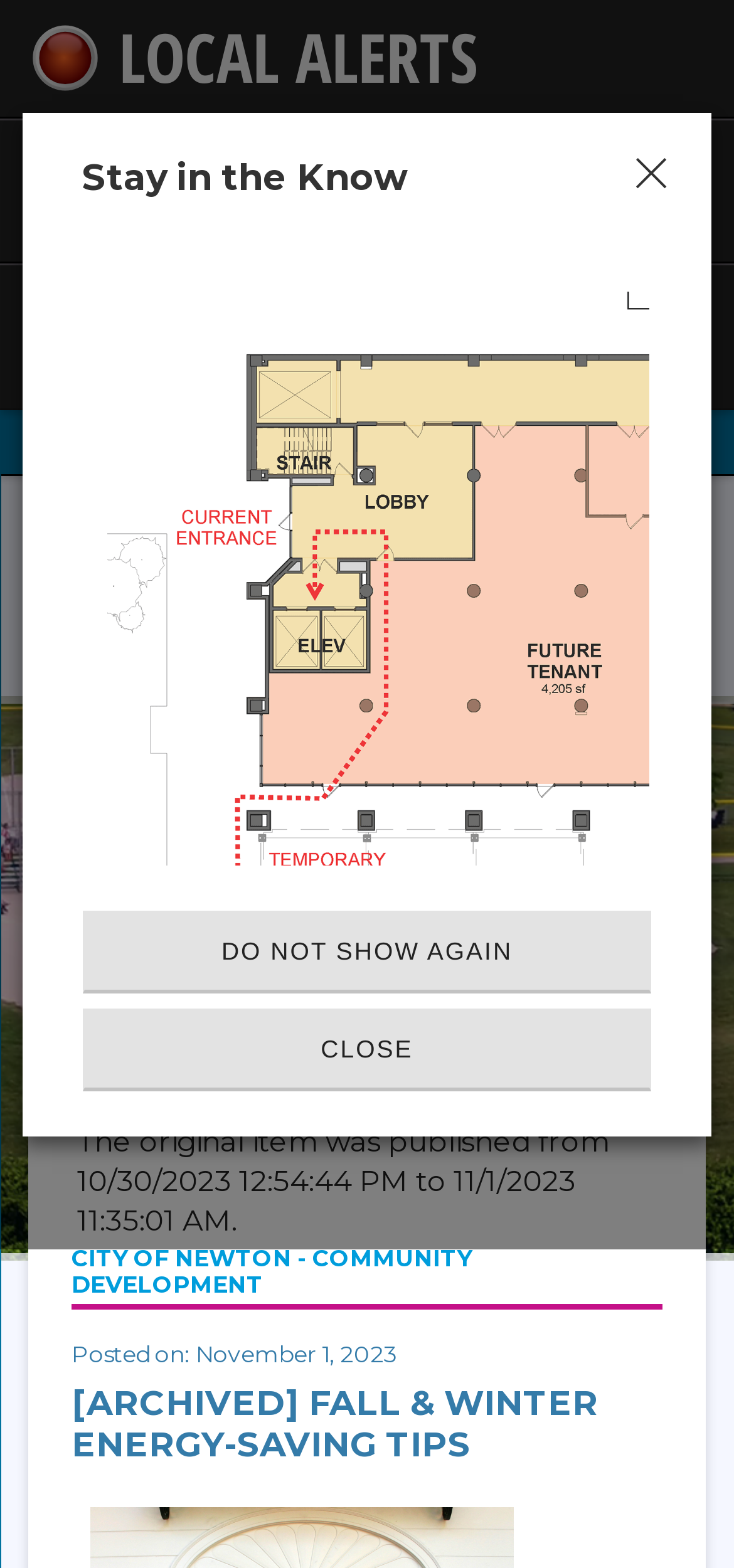Respond to the following query with just one word or a short phrase: 
What is the purpose of the 'Stay in the Know' modal?

To inform about a temporary entrance closure